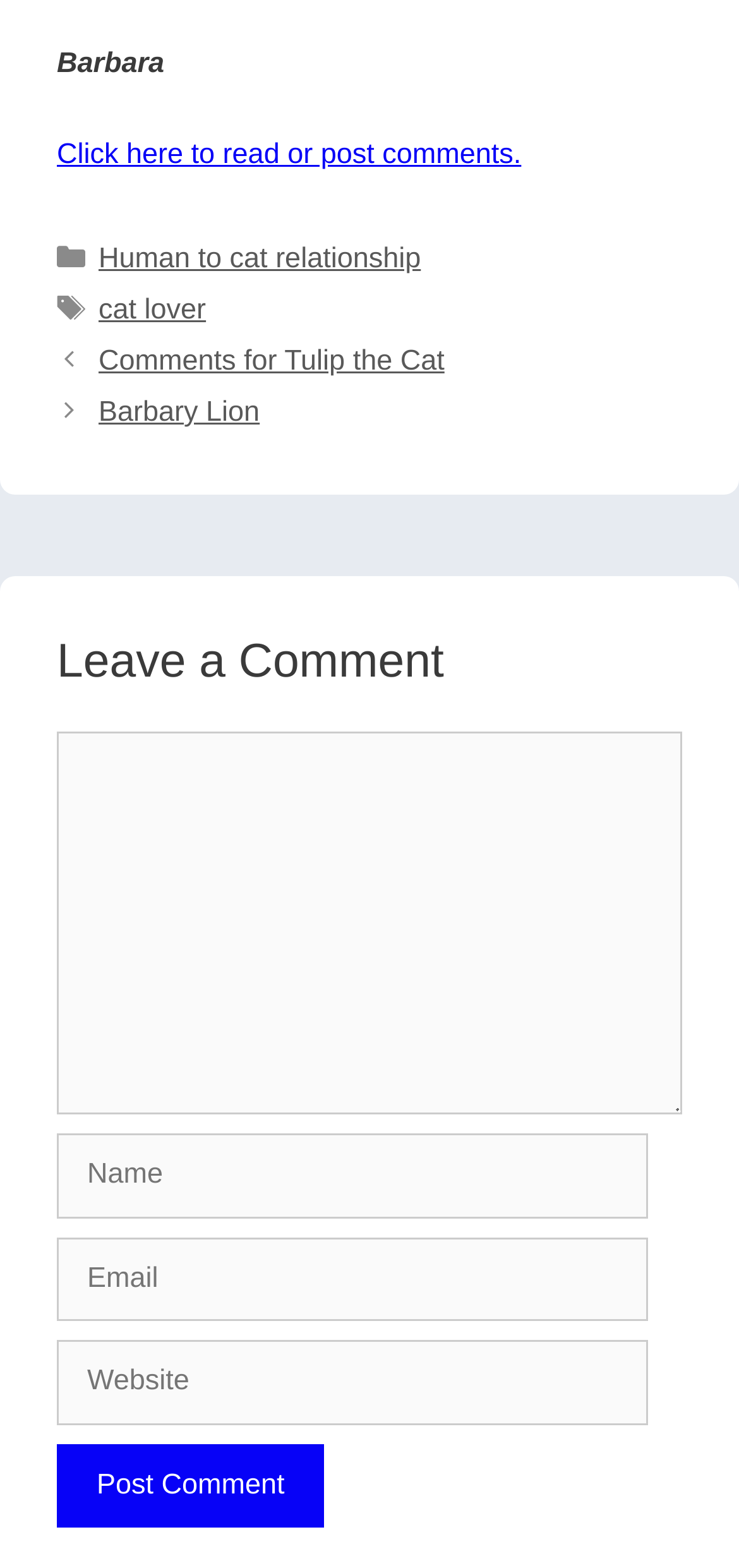How many textboxes are there in the comment form?
Look at the image and respond to the question as thoroughly as possible.

In the comment form, there are four textboxes: 'Comment', 'Name', 'Email', and 'Website', which are all textbox elements.